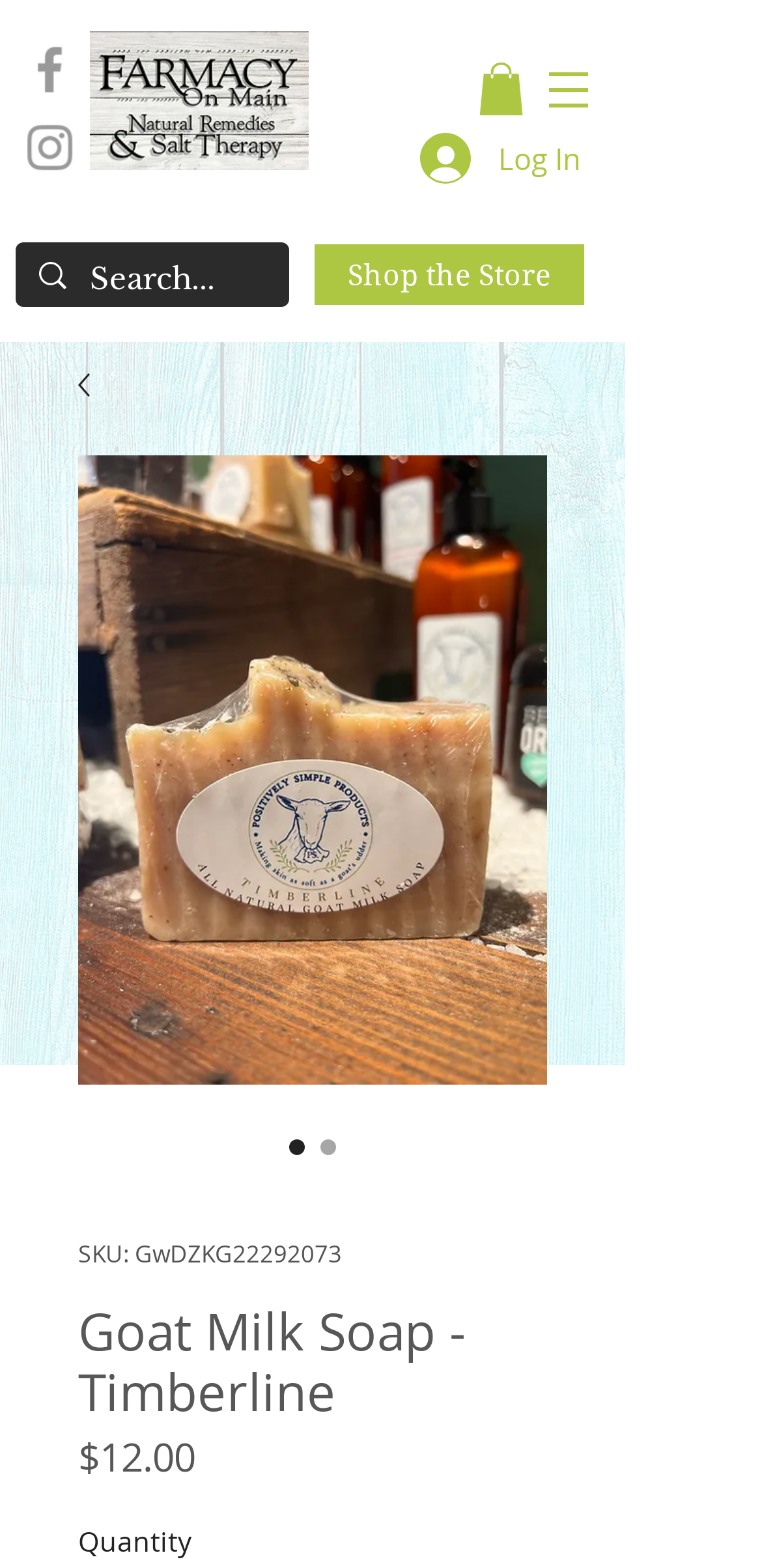Answer this question in one word or a short phrase: What is the purpose of the search bar?

To search the website